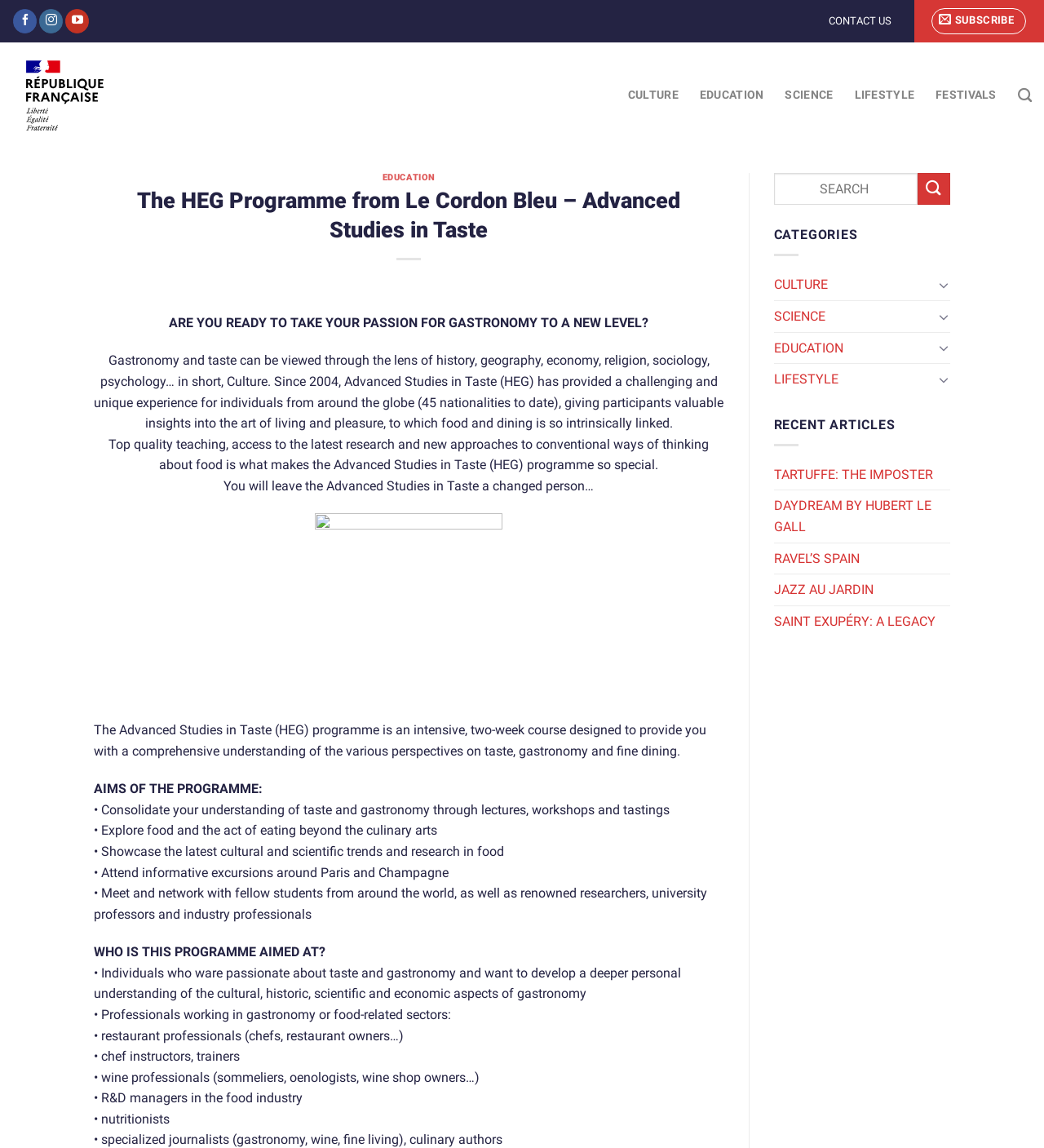Respond to the question with just a single word or phrase: 
What are the aims of the programme?

Consolidate understanding, explore food, showcase trends